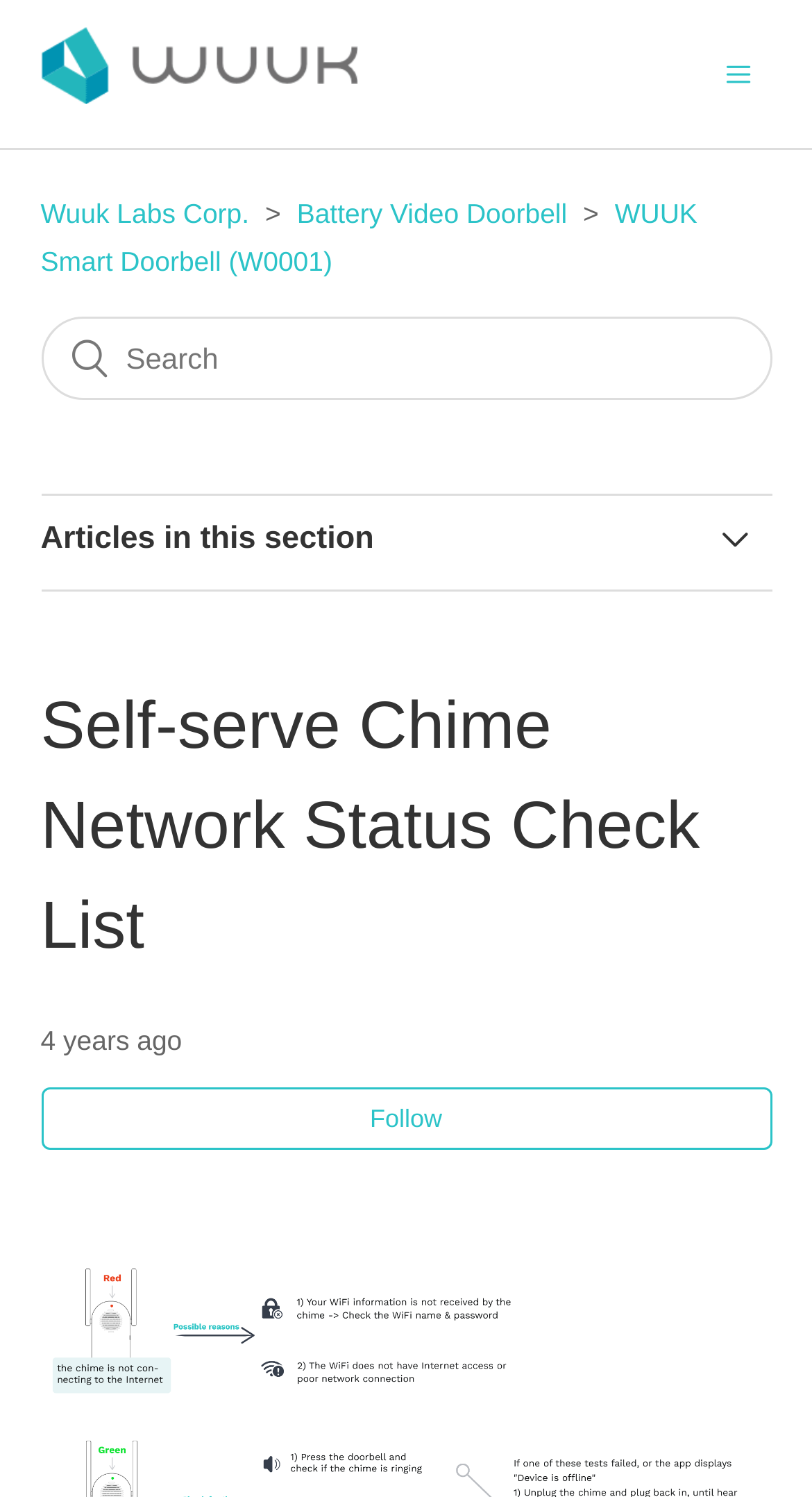Provide the bounding box coordinates for the area that should be clicked to complete the instruction: "Follow the article".

[0.05, 0.727, 0.95, 0.768]